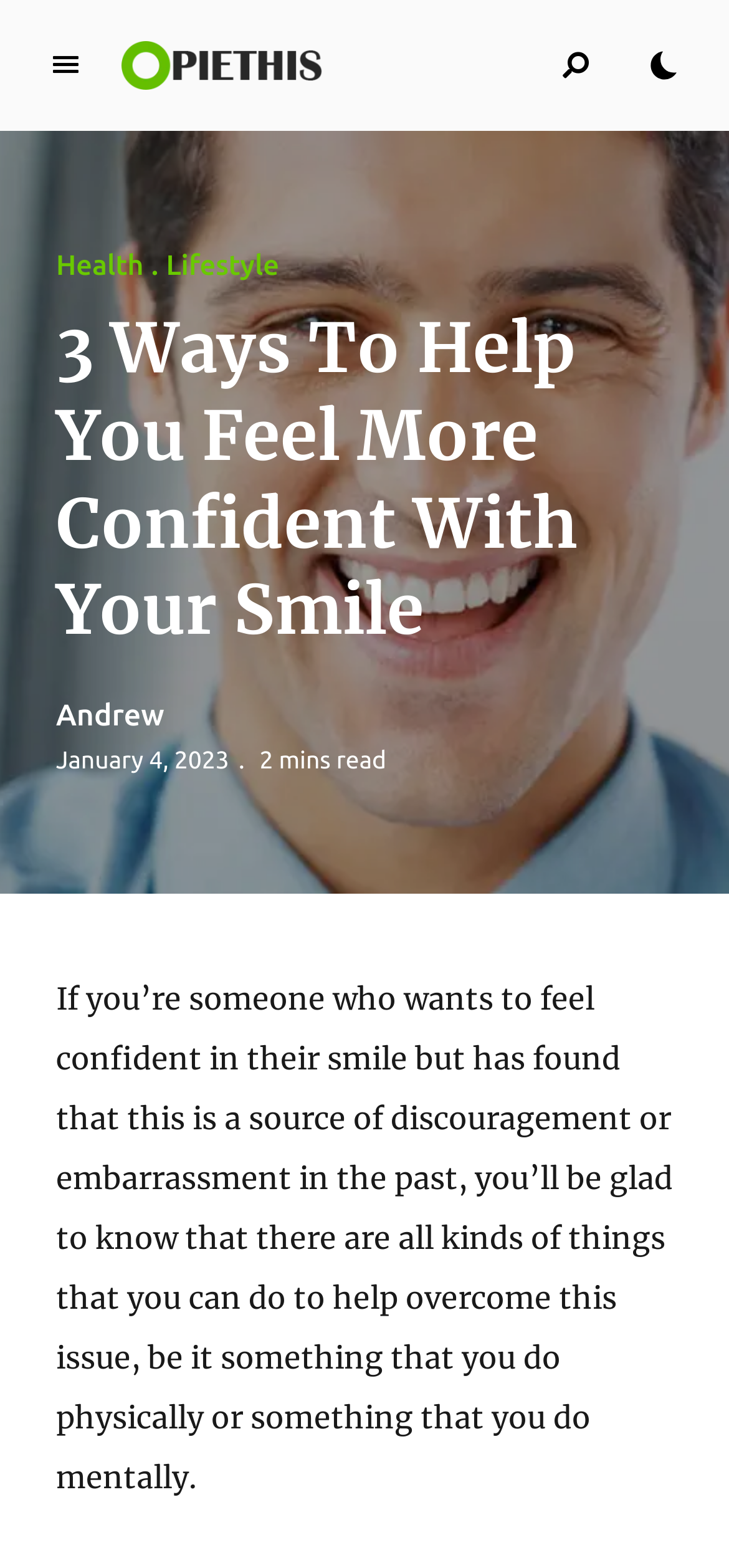Give the bounding box coordinates for the element described by: "Lifestyle".

[0.228, 0.155, 0.383, 0.184]